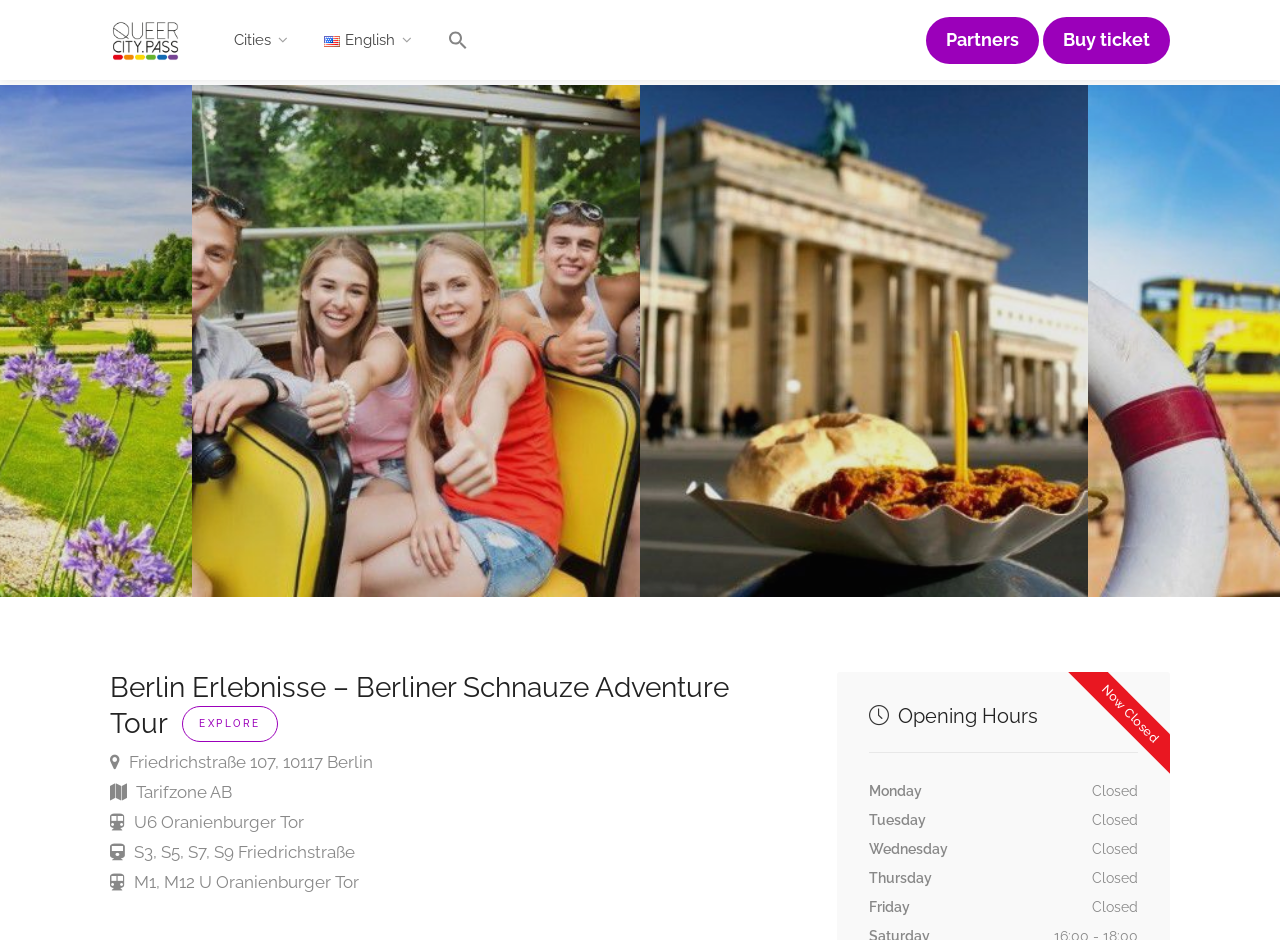Can you find the bounding box coordinates for the element that needs to be clicked to execute this instruction: "Search for something"? The coordinates should be given as four float numbers between 0 and 1, i.e., [left, top, right, bottom].

[0.338, 0.029, 0.377, 0.067]